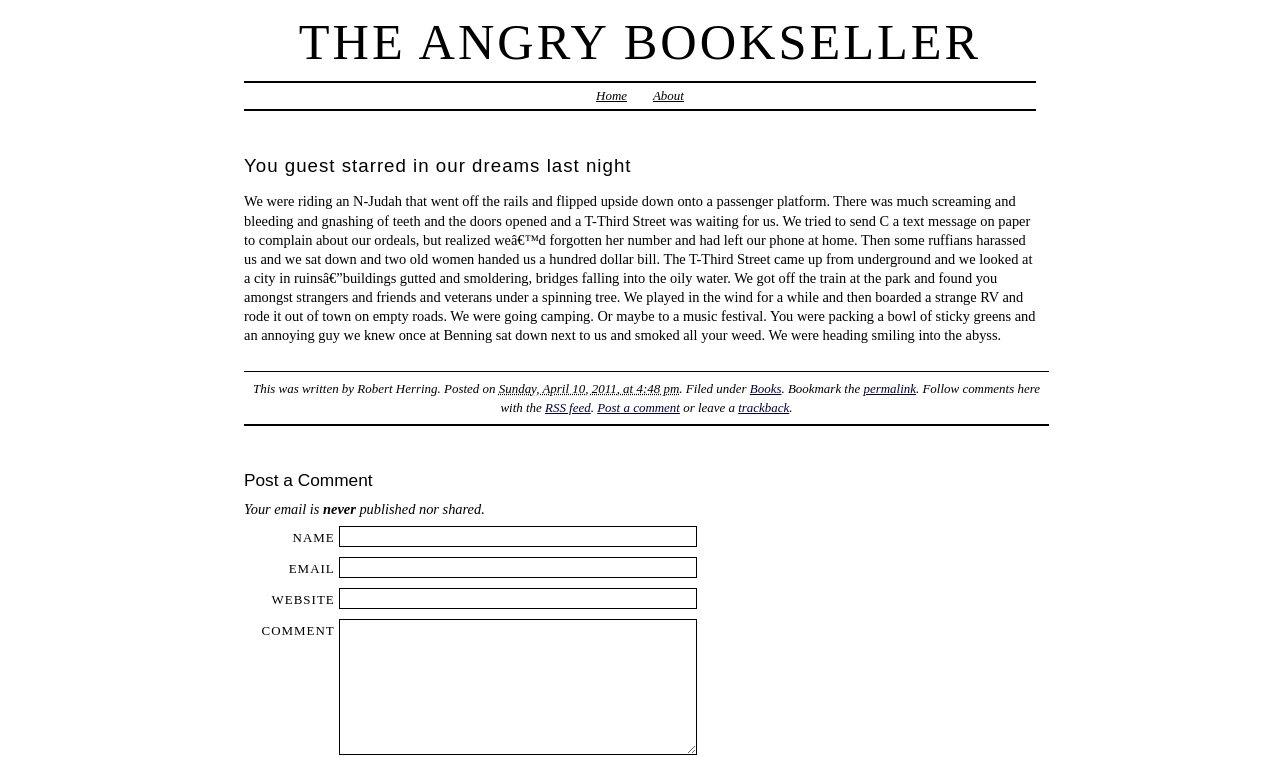Respond to the question below with a single word or phrase:
When was the current article posted?

Sunday, April 10, 2011, at 4:48 pm